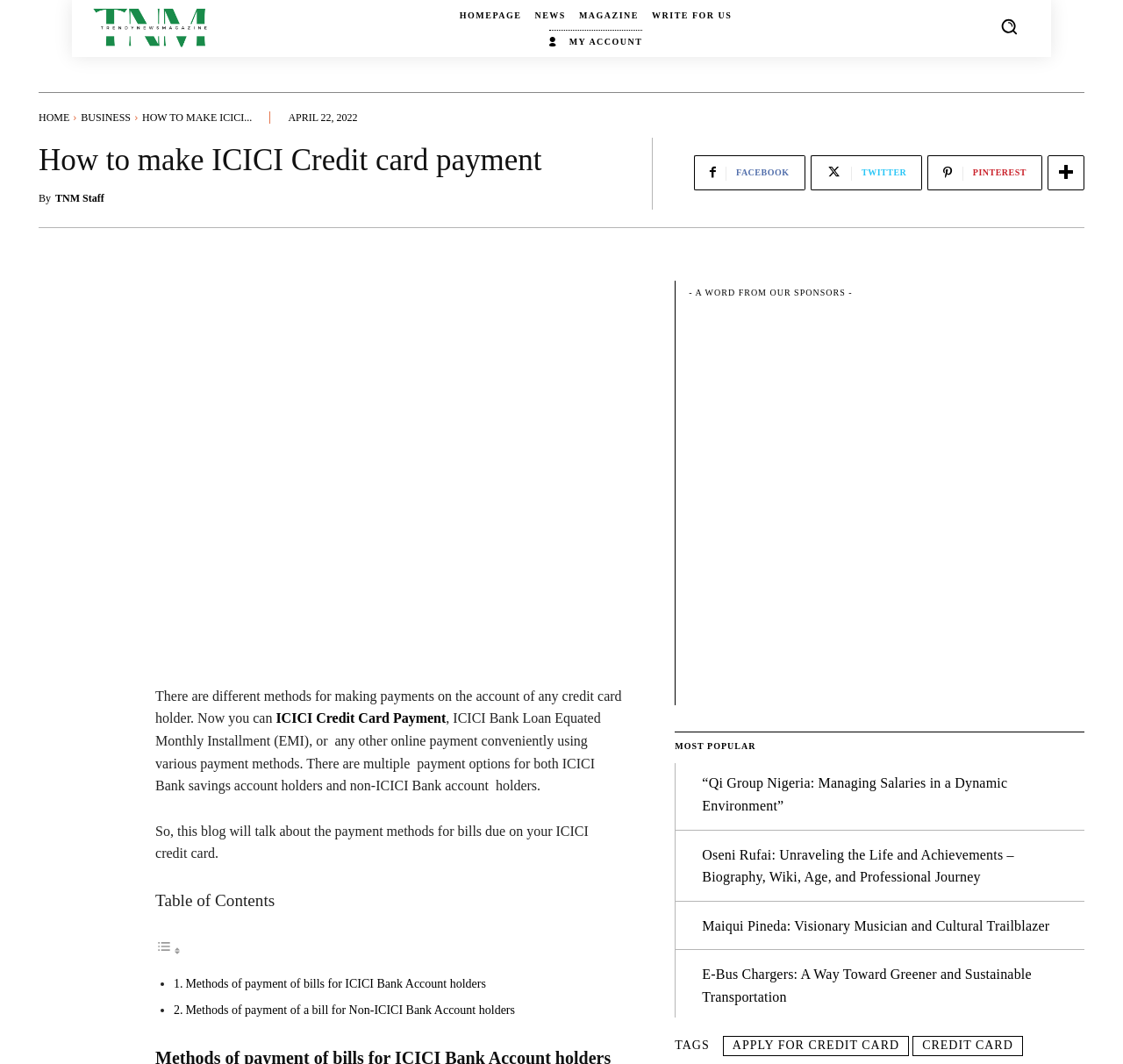Write an extensive caption that covers every aspect of the webpage.

This webpage is about making ICICI credit card payments and provides various methods for doing so. At the top, there is a logo and a navigation menu with links to the homepage, news, magazine, and a section to write for the website. Below the navigation menu, there is a search button with a magnifying glass icon.

The main content of the webpage is divided into sections. The first section has a heading that reads "How to make ICICI Credit card payment" and is followed by a brief introduction to the topic. The introduction mentions that there are different methods for making payments on the account of any credit card holder.

Below the introduction, there is a link to "ICICI Credit Card Payment and Details" with an accompanying image. The link is followed by a paragraph that explains the various payment options available for ICICI Bank savings account holders and non-ICICI Bank account holders.

The next section is a table of contents, which allows users to navigate to specific parts of the webpage. Below the table of contents, there are two links to methods of payment for ICICI Bank account holders and non-ICICI Bank account holders, respectively.

On the right side of the webpage, there is a section with a heading that reads "MOST POPULAR" and lists several articles, including "Qi Group Nigeria: Managing Salaries in a Dynamic Environment", "Oseni Rufai: Unraveling the Life and Achievements", "Maiqui Pineda: Visionary Musician and Cultural Trailblazer", and "E-Bus Chargers: A Way Toward Greener and Sustainable Transportation". Each article has a link to read more.

At the bottom of the webpage, there is a section with a heading that reads "TAGS" and has links to "APPLY FOR CREDIT CARD" and "CREDIT CARD". There is also a section with a heading that reads "- A WORD FROM OUR SPONSORS -" and has an image advertisement.